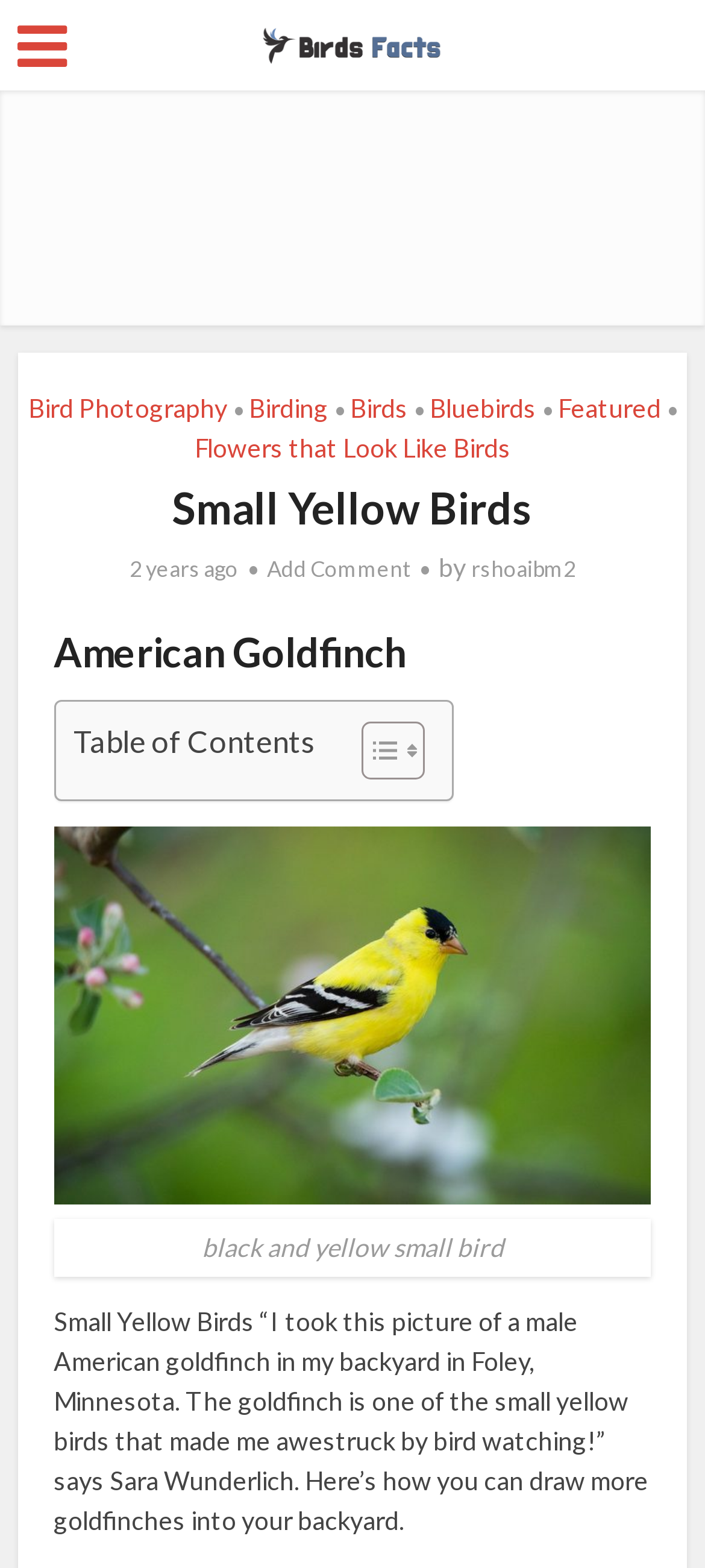Respond to the question below with a single word or phrase:
What is the topic of the article?

Small Yellow Birds